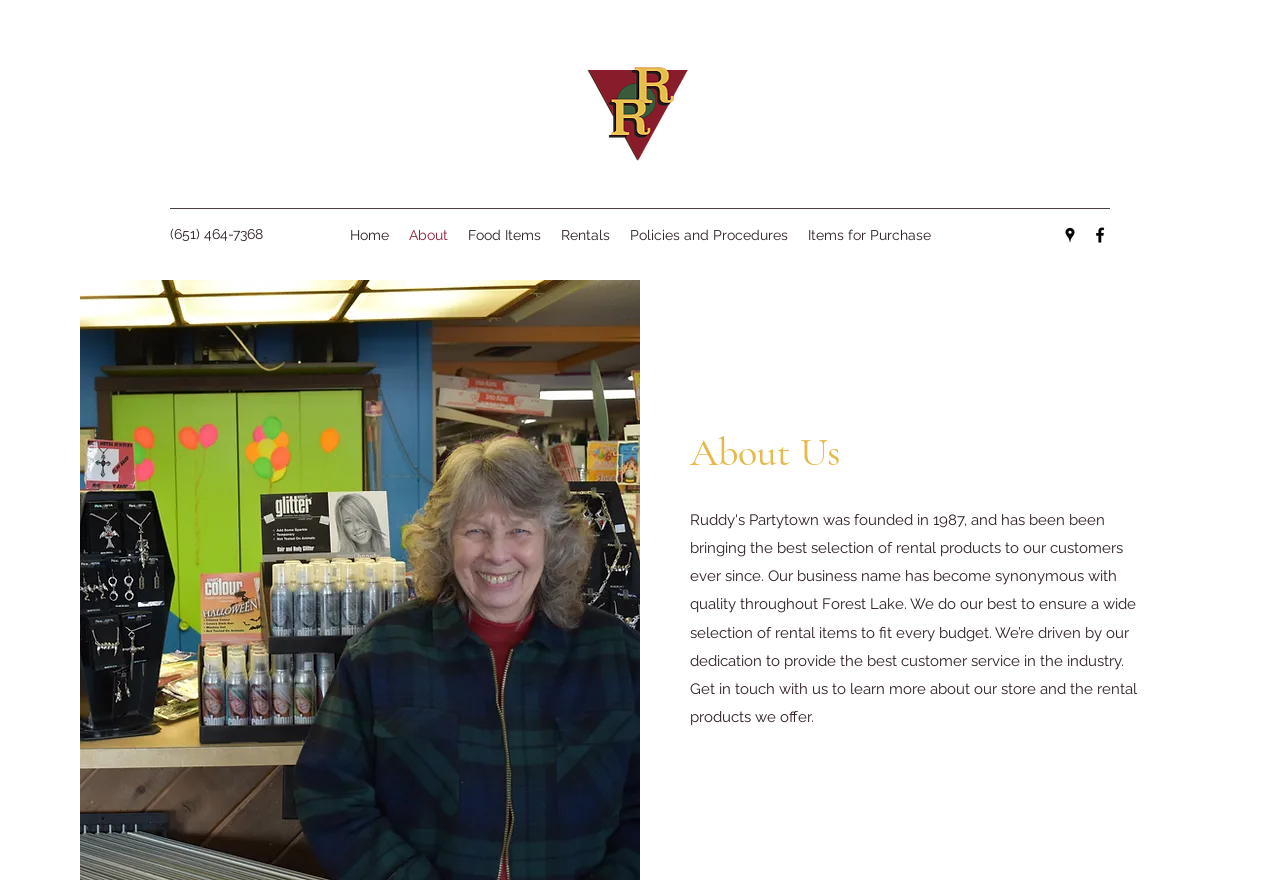Reply to the question with a brief word or phrase: How many social media links are there?

2